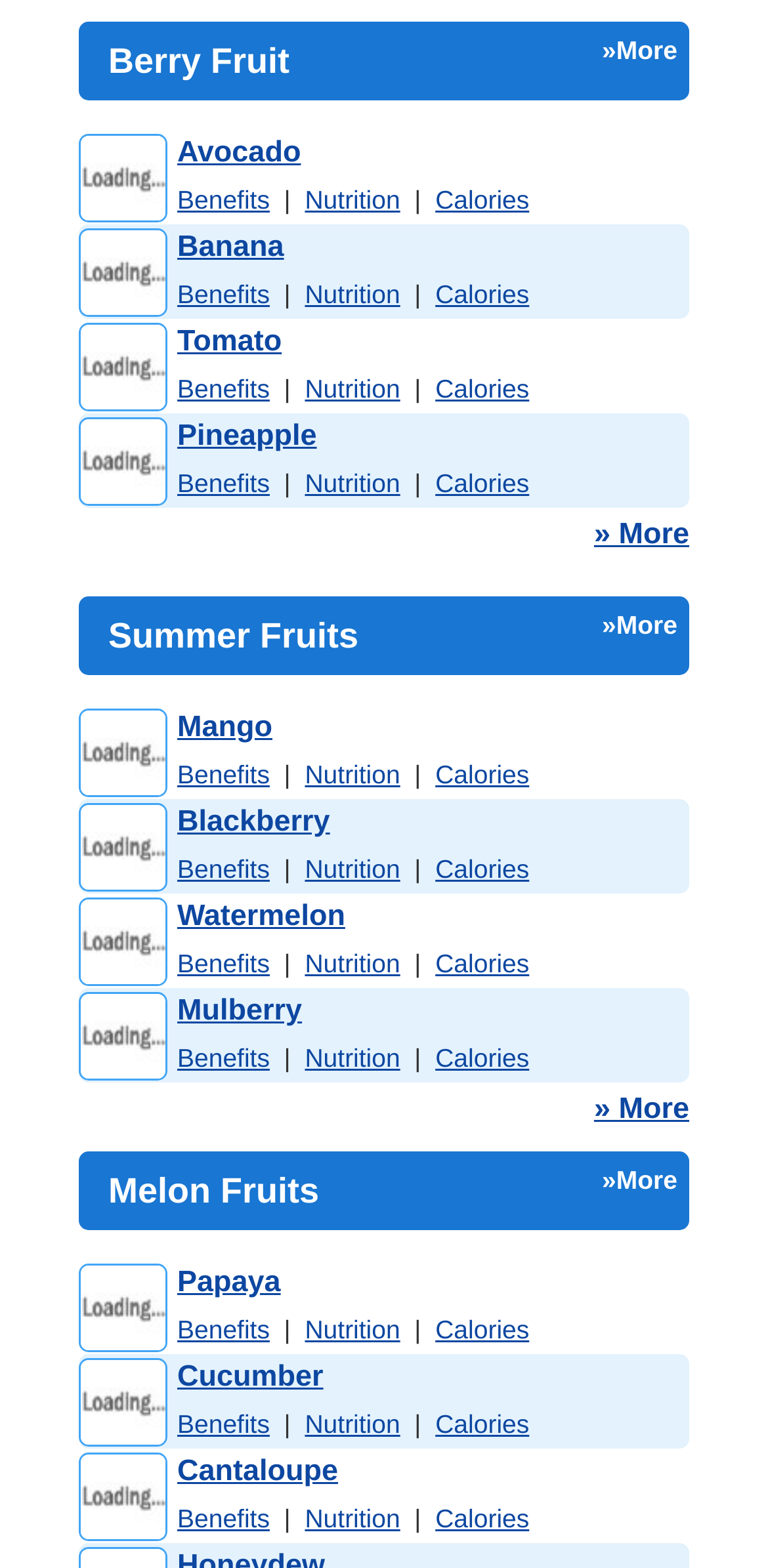How many fruits are listed in total?
Using the image, give a concise answer in the form of a single word or short phrase.

5